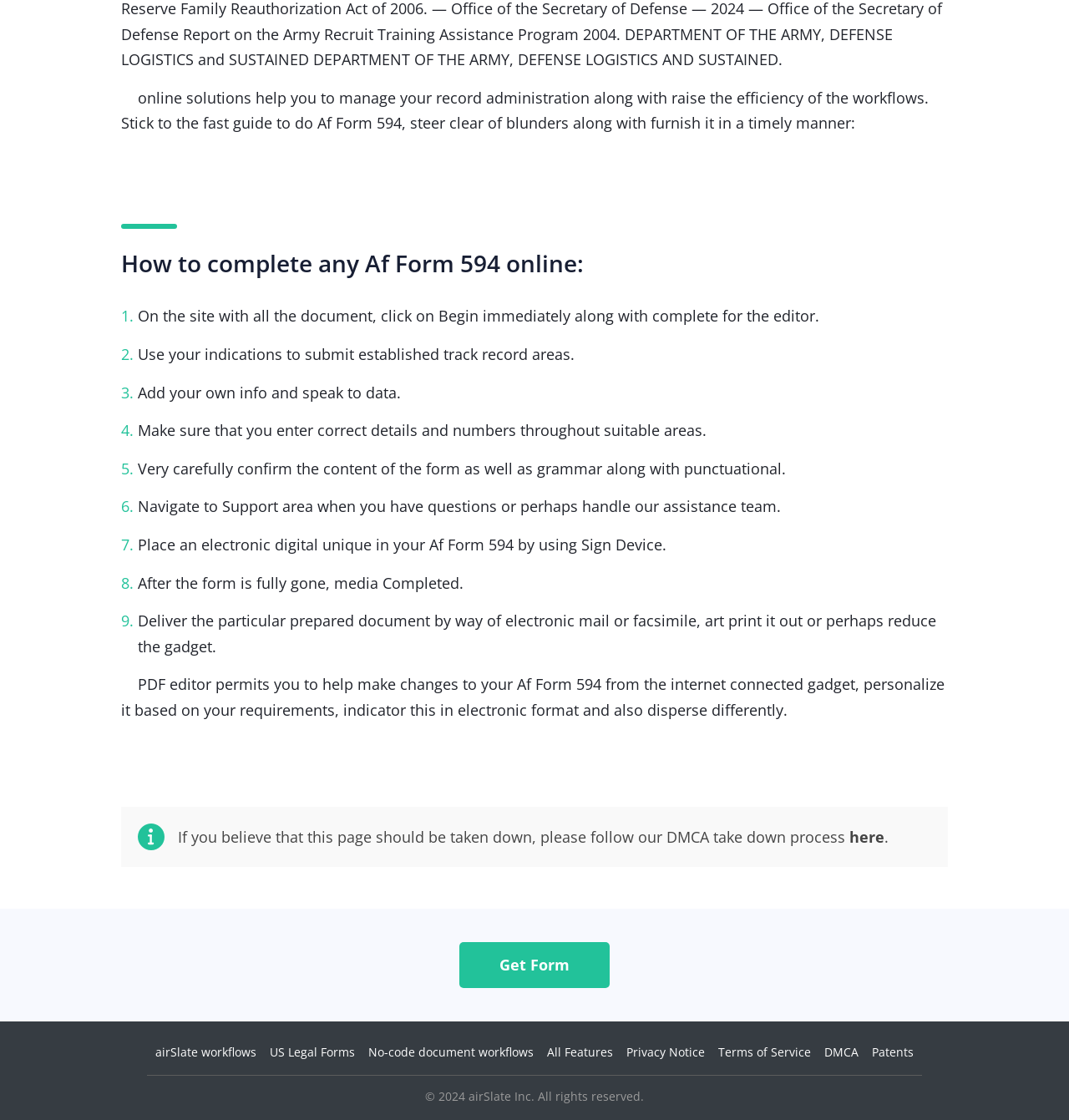Using the webpage screenshot, locate the HTML element that fits the following description and provide its bounding box: "Patents".

[0.816, 0.932, 0.855, 0.946]